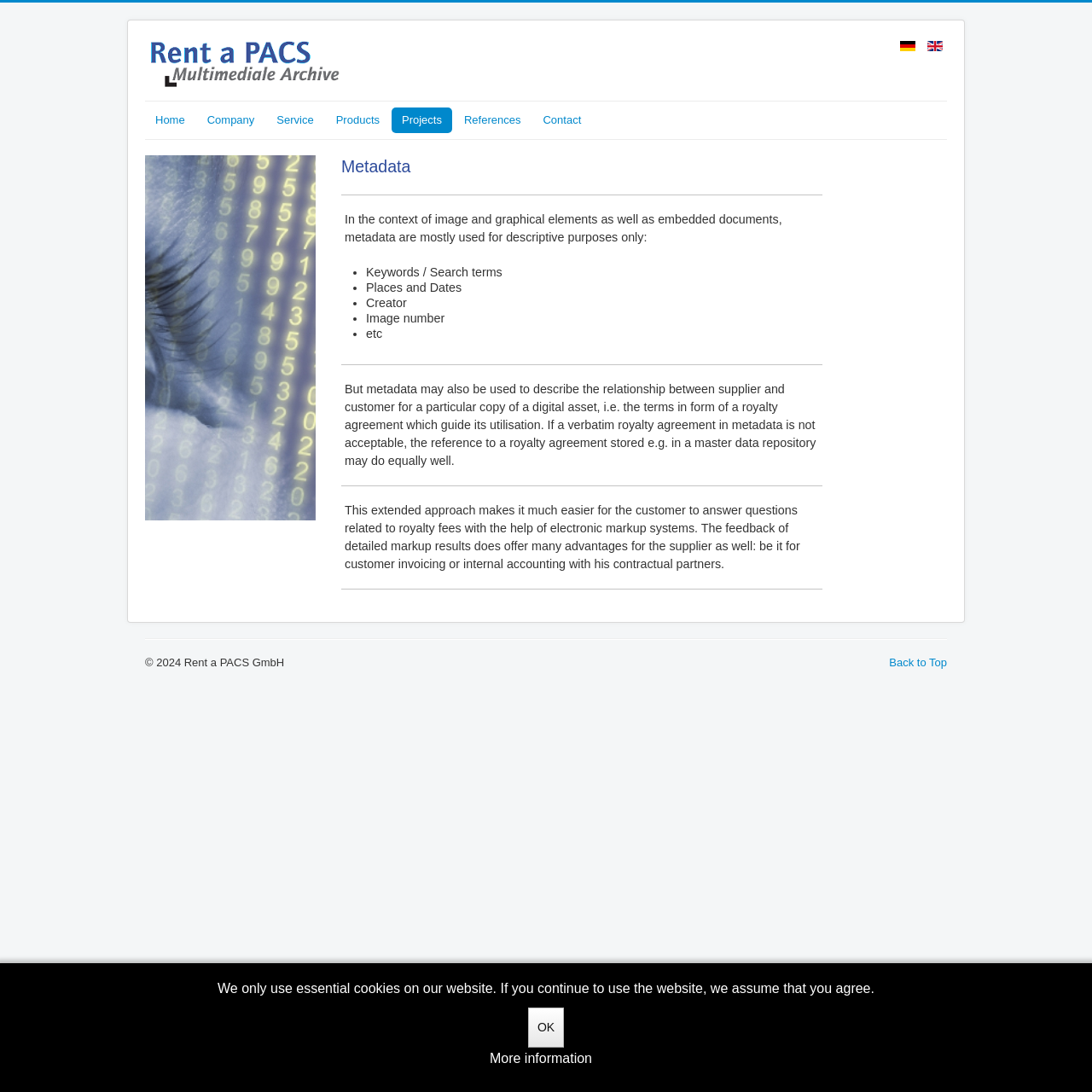What is the copyright year?
Provide a fully detailed and comprehensive answer to the question.

The copyright year can be found at the bottom of the webpage, where it is written as '© 2024 Rent a PACS GmbH'.